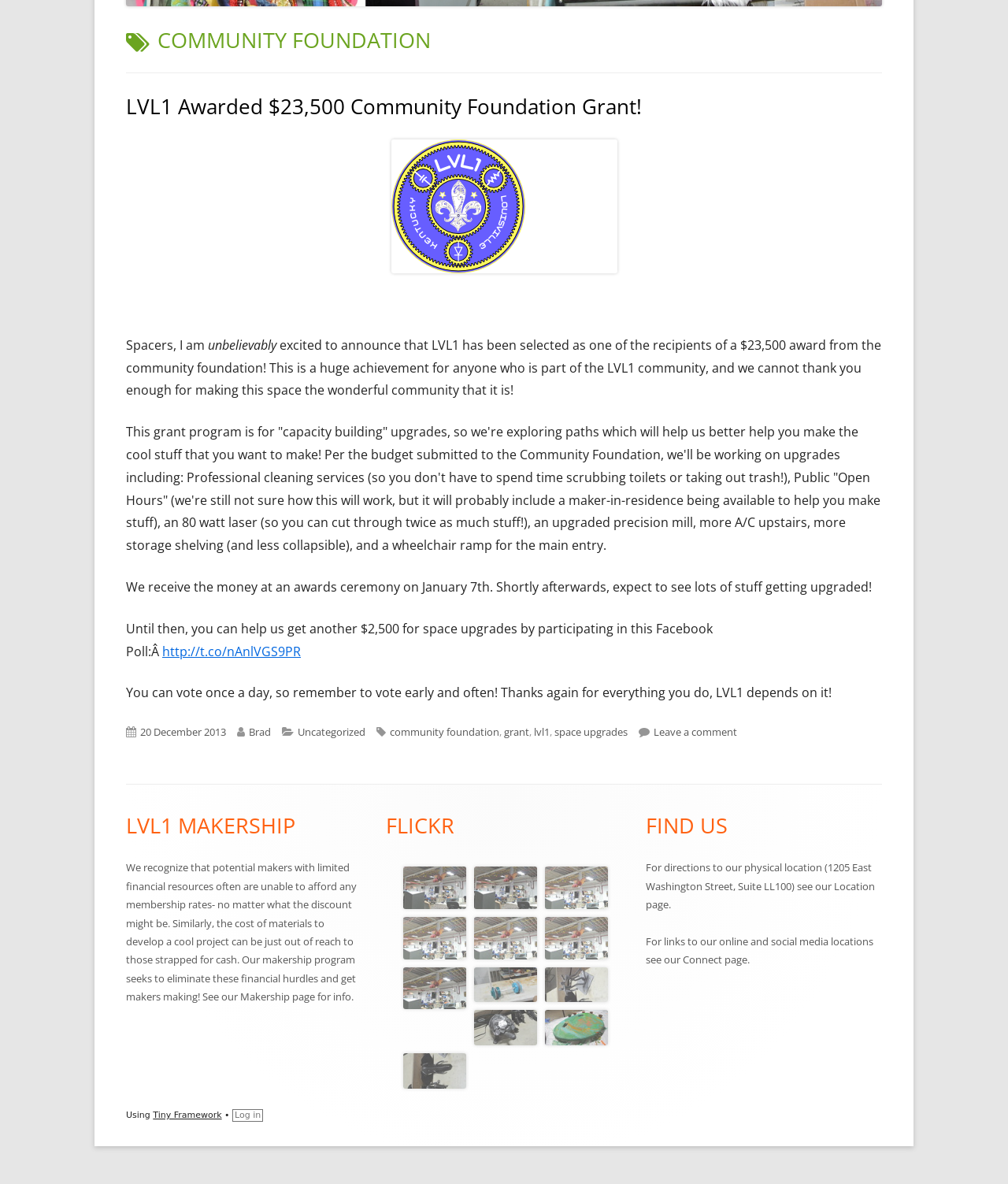Identify the bounding box coordinates for the UI element described as: "Laws and Executive Orders".

None